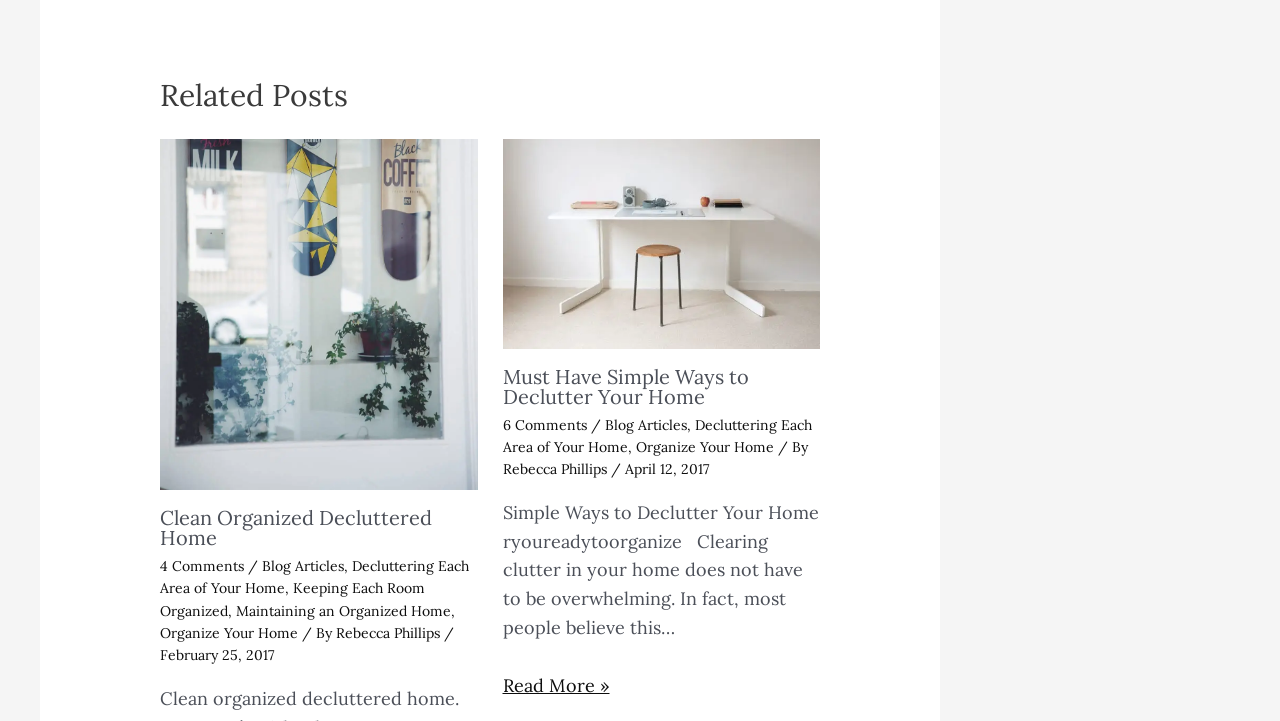What is the title of the first related post?
Please provide a detailed answer to the question.

The first related post is identified by the heading element 'Clean Organized Decluttered Home' with bounding box coordinates [0.125, 0.704, 0.373, 0.76]. This element is a child of the 'HeaderAsNonLandmark' element with ID 747.